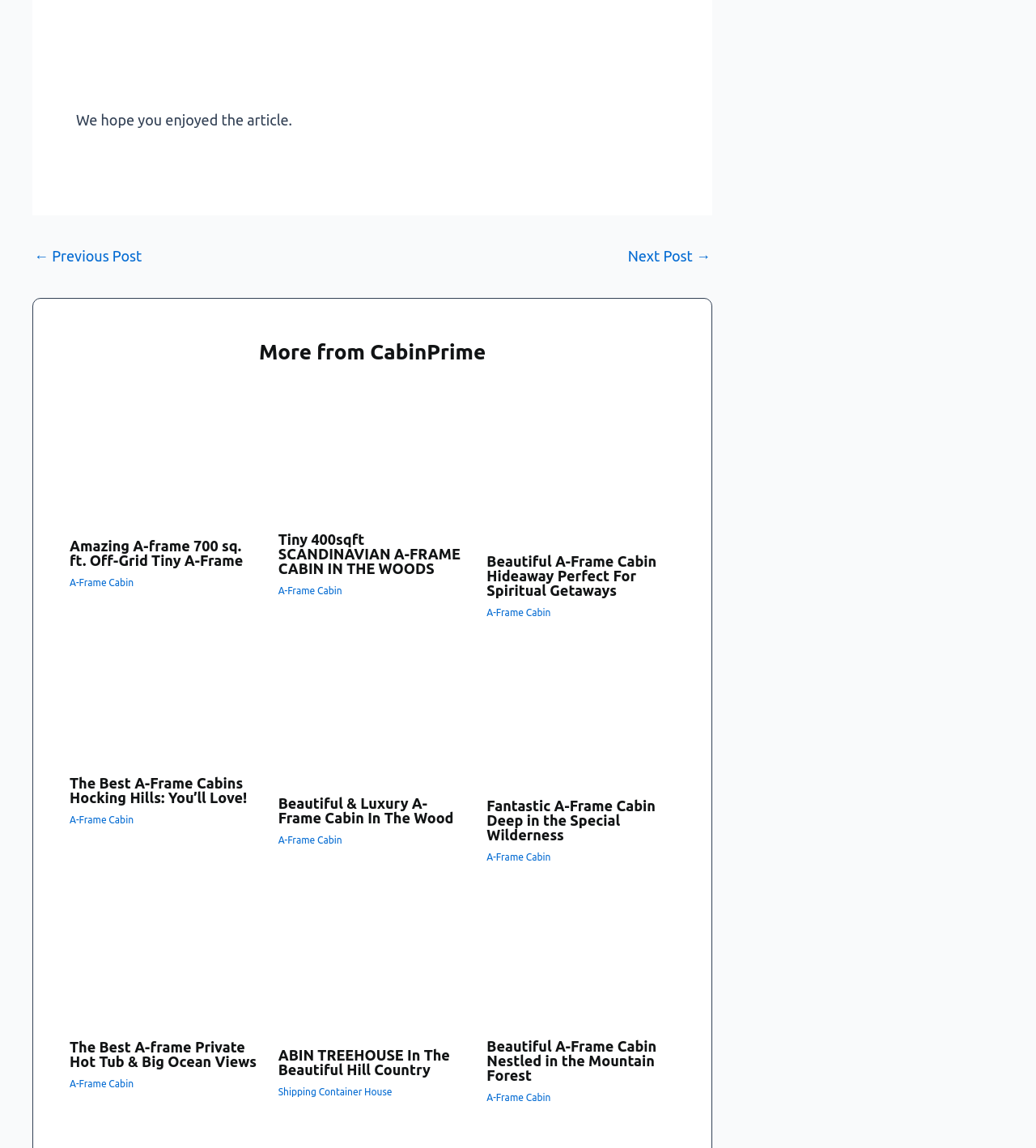Determine the bounding box coordinates of the element's region needed to click to follow the instruction: "Read more about 'Amazing A-frame 700 sq. ft. Off-Grid Tiny A-Frame'". Provide these coordinates as four float numbers between 0 and 1, formatted as [left, top, right, bottom].

[0.067, 0.393, 0.249, 0.407]